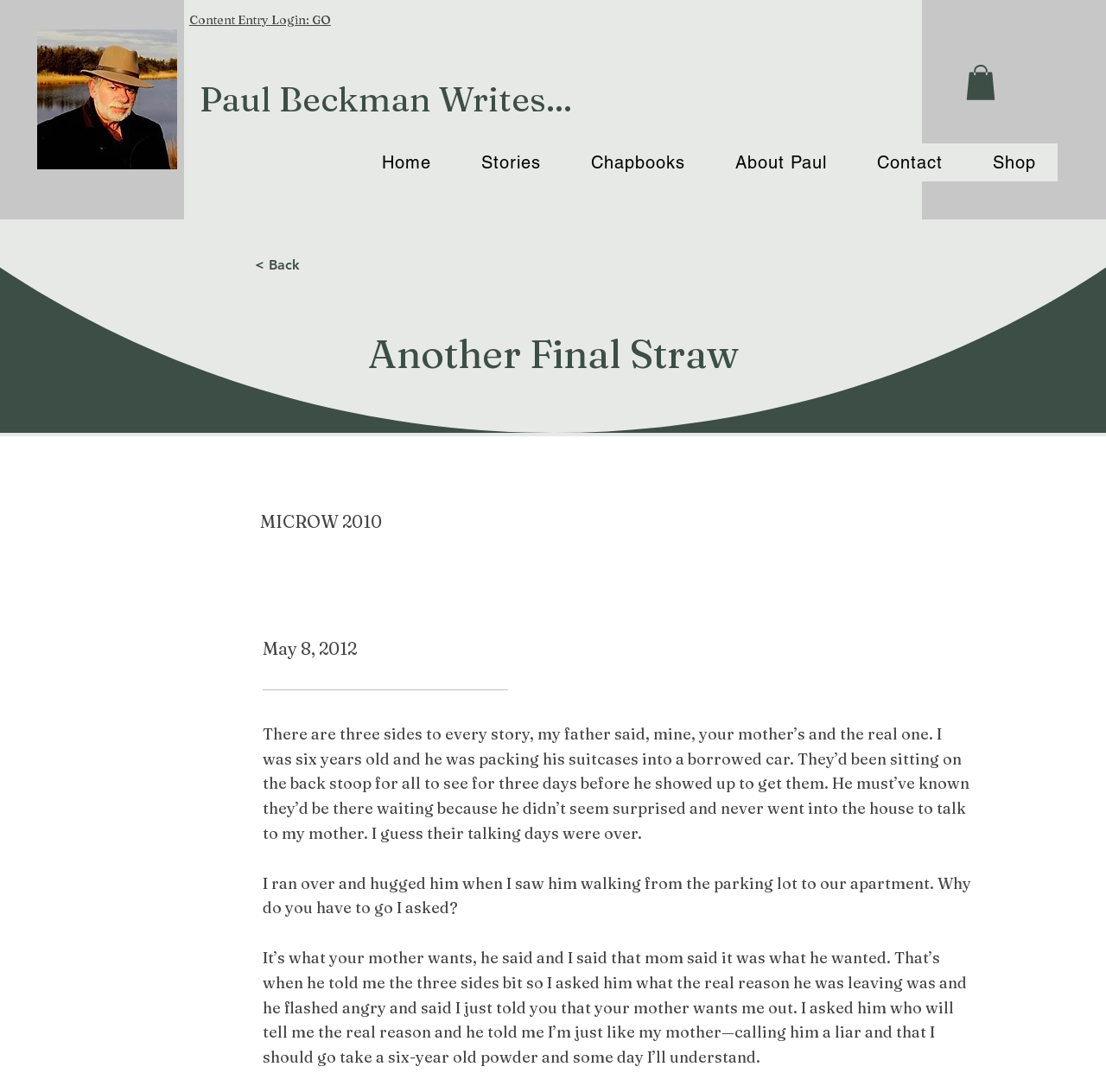Please find the bounding box coordinates of the element that needs to be clicked to perform the following instruction: "Click Pelvic floor reconstructive surgery". The bounding box coordinates should be four float numbers between 0 and 1, represented as [left, top, right, bottom].

None